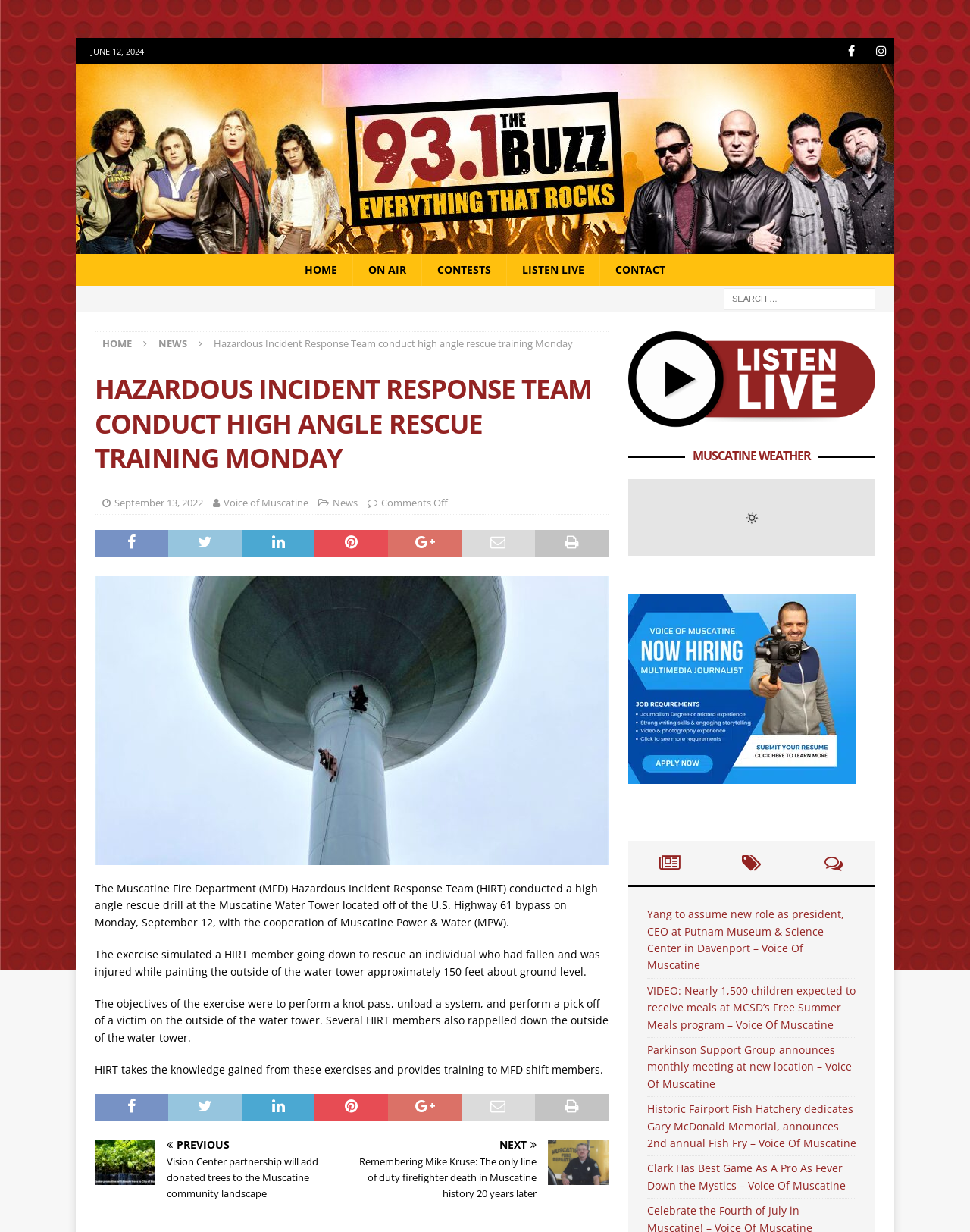Determine the bounding box coordinates of the section I need to click to execute the following instruction: "Go to home page". Provide the coordinates as four float numbers between 0 and 1, i.e., [left, top, right, bottom].

[0.298, 0.206, 0.363, 0.232]